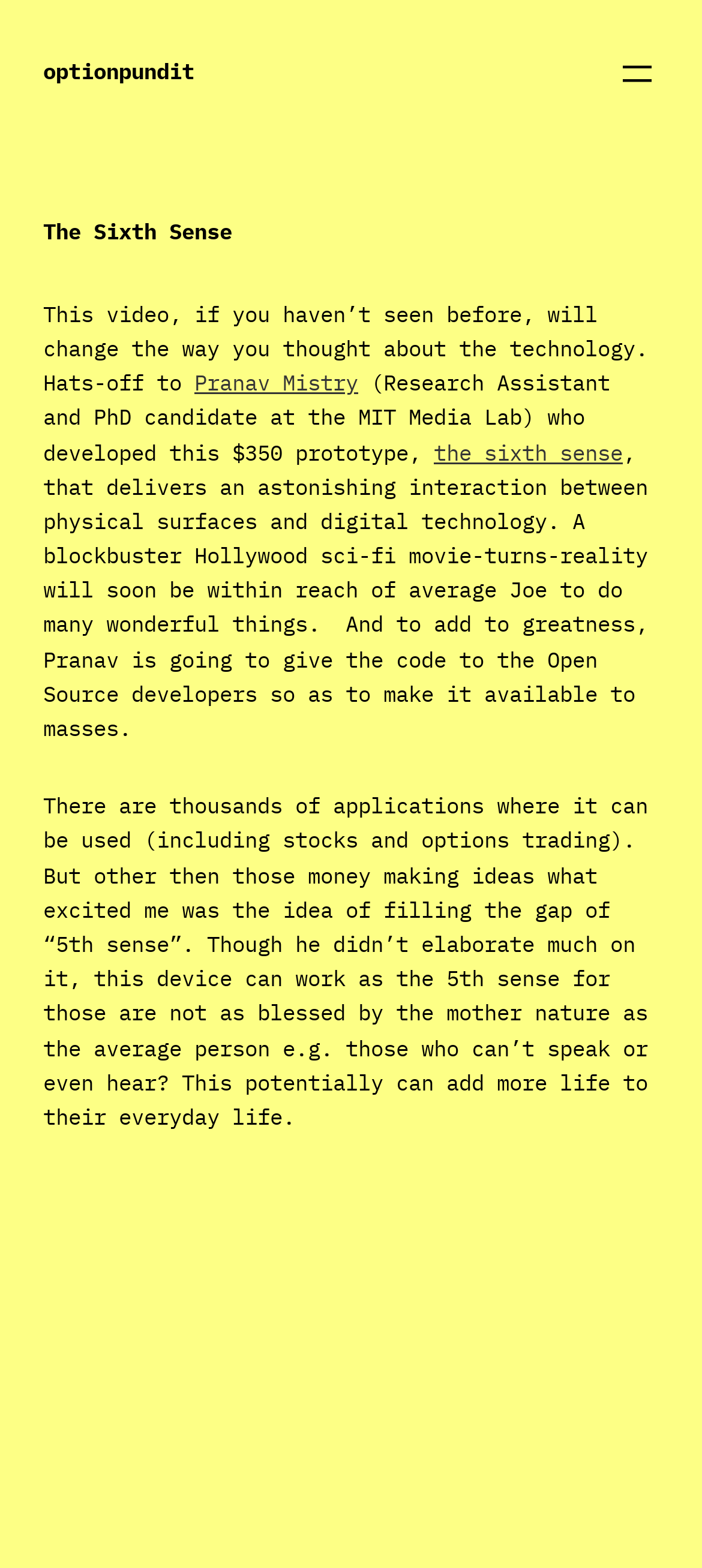Can you extract the headline from the webpage for me?

The Sixth Sense